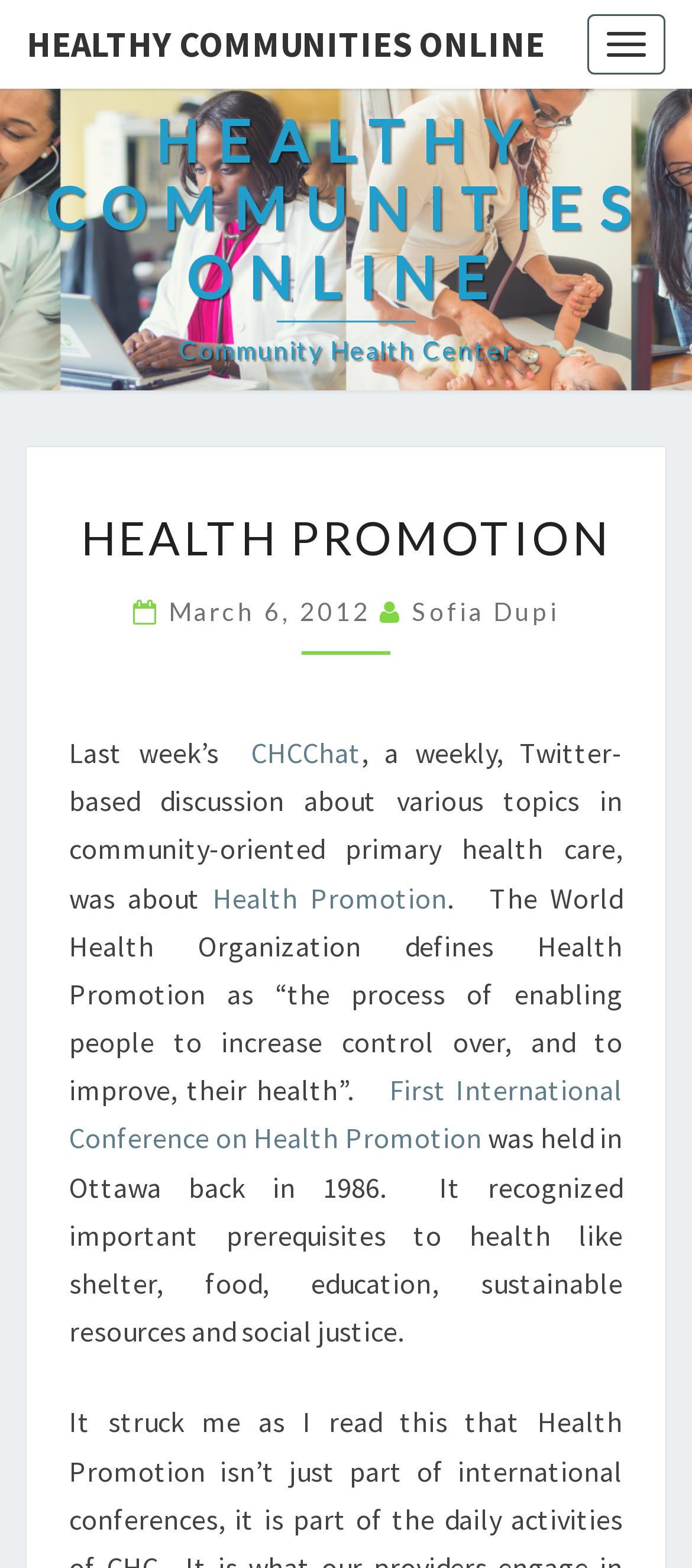Determine the bounding box coordinates of the element that should be clicked to execute the following command: "Learn about the First International Conference on Health Promotion".

[0.1, 0.684, 0.9, 0.737]